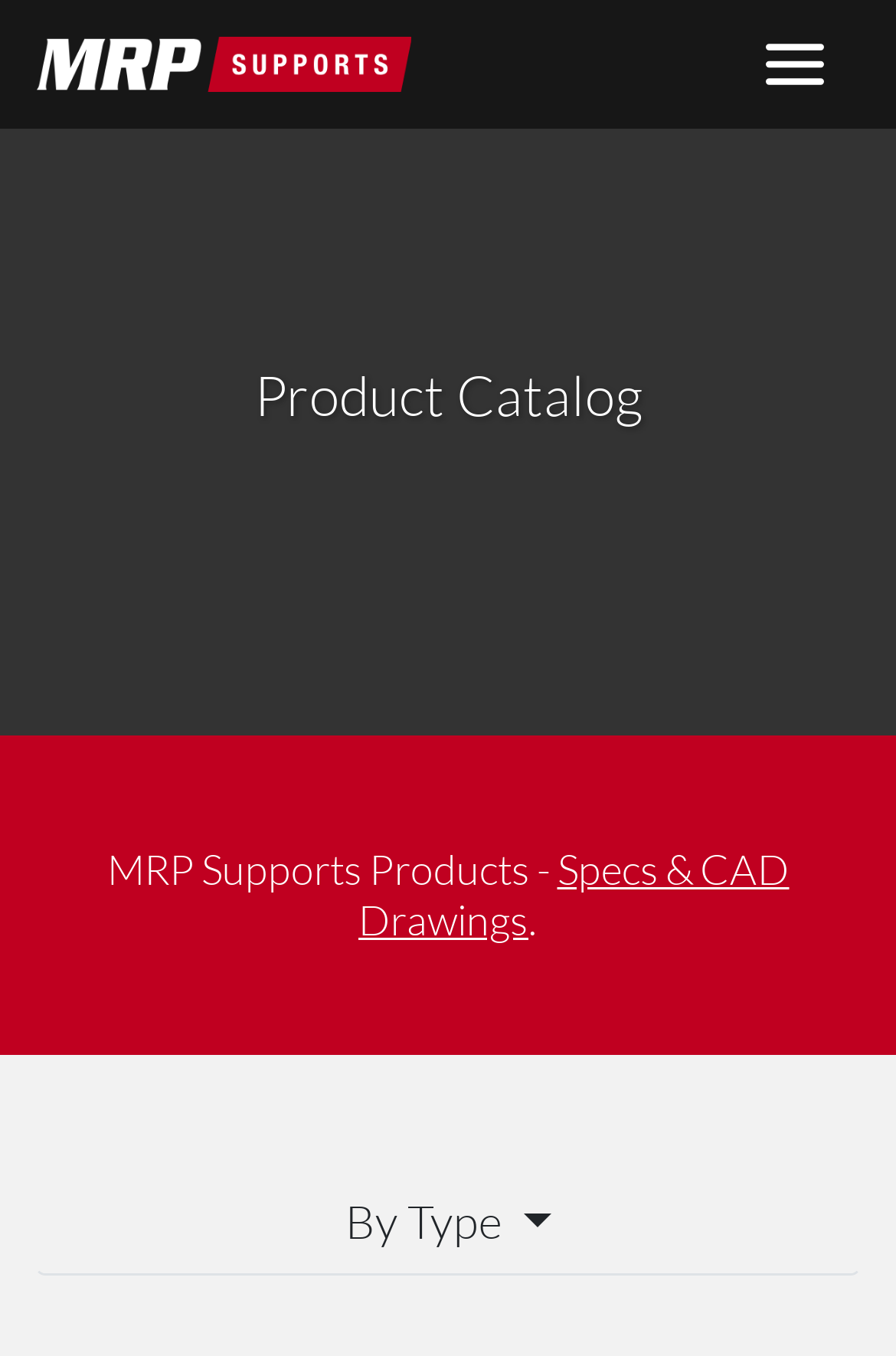For the element described, predict the bounding box coordinates as (top-left x, top-left y, bottom-right x, bottom-right y). All values should be between 0 and 1. Element description: aria-label="Toggle navigation"

[0.815, 0.014, 0.959, 0.081]